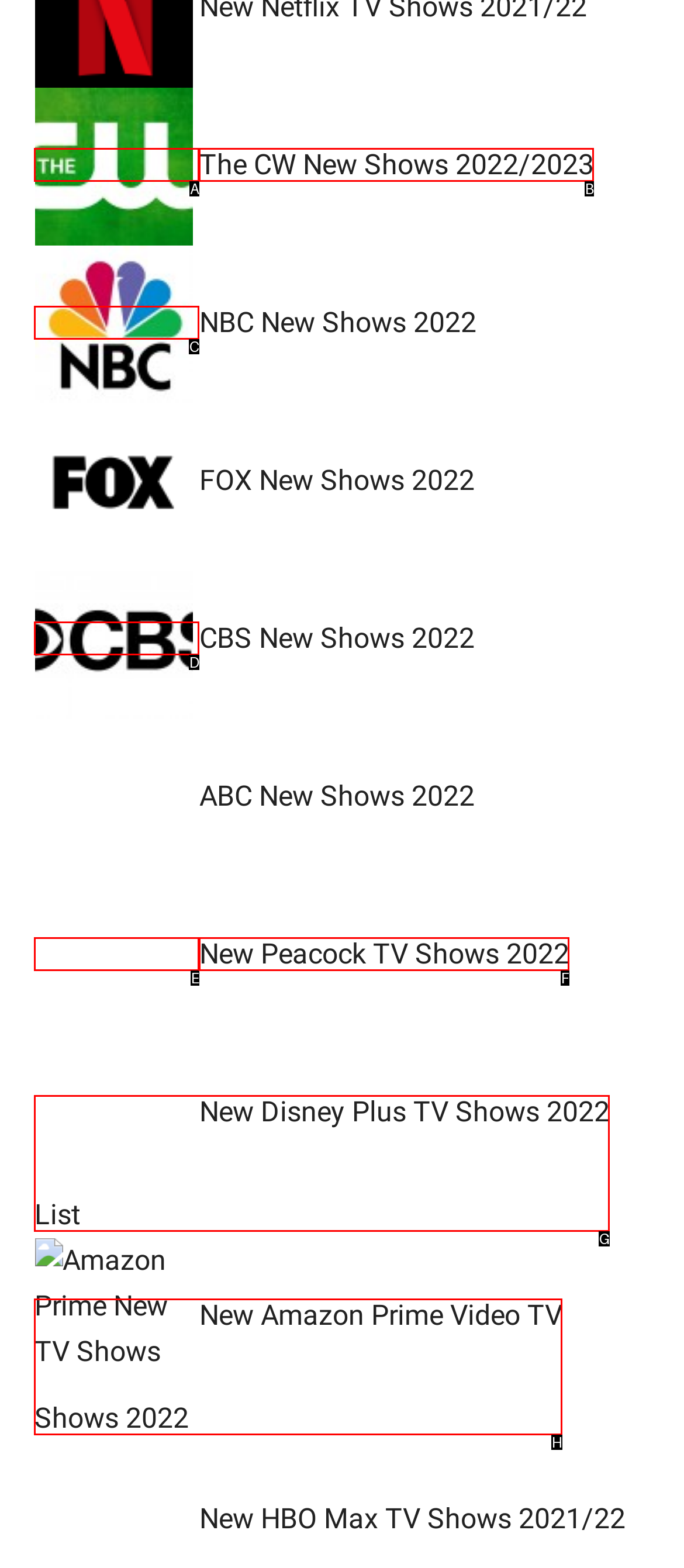Select the letter that aligns with the description: The CW New Shows 2022/2023. Answer with the letter of the selected option directly.

B